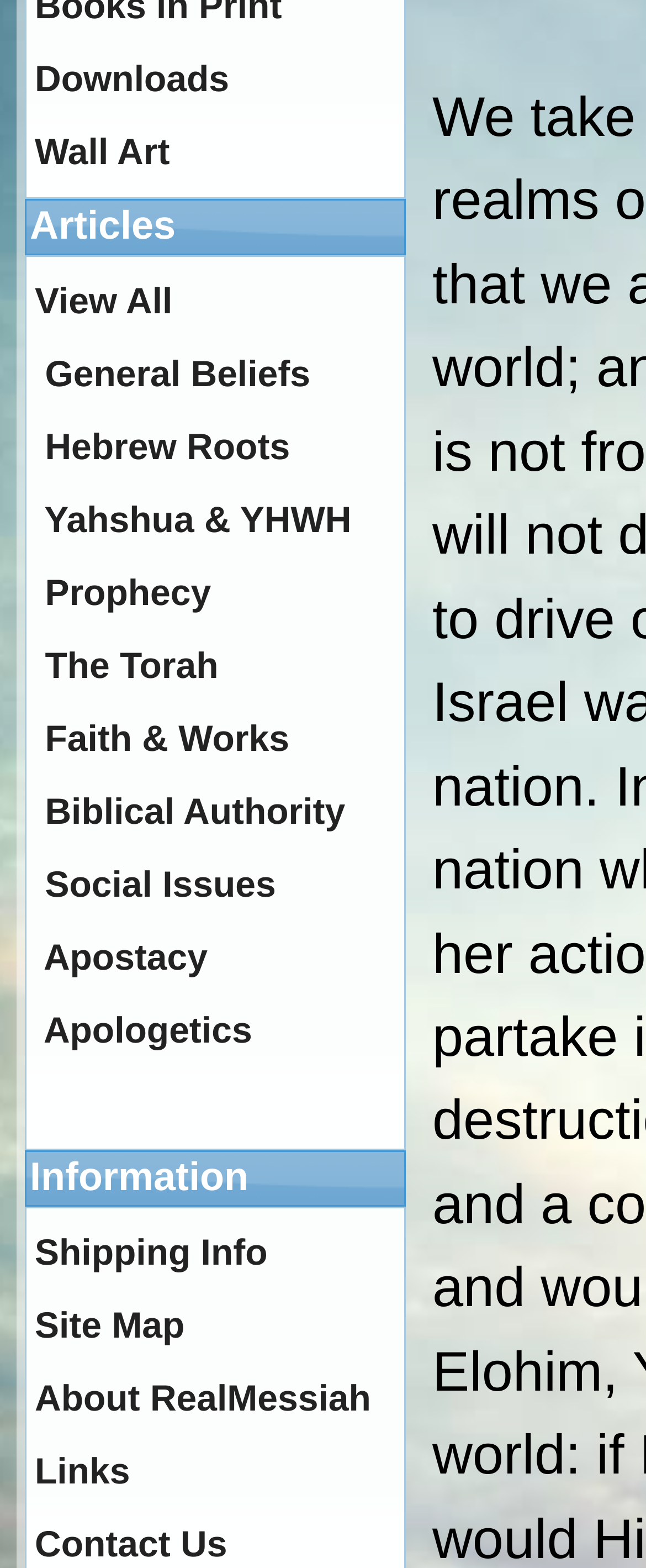Using the given description, provide the bounding box coordinates formatted as (top-left x, top-left y, bottom-right x, bottom-right y), with all values being floating point numbers between 0 and 1. Description: Prophecy

[0.07, 0.365, 0.327, 0.391]